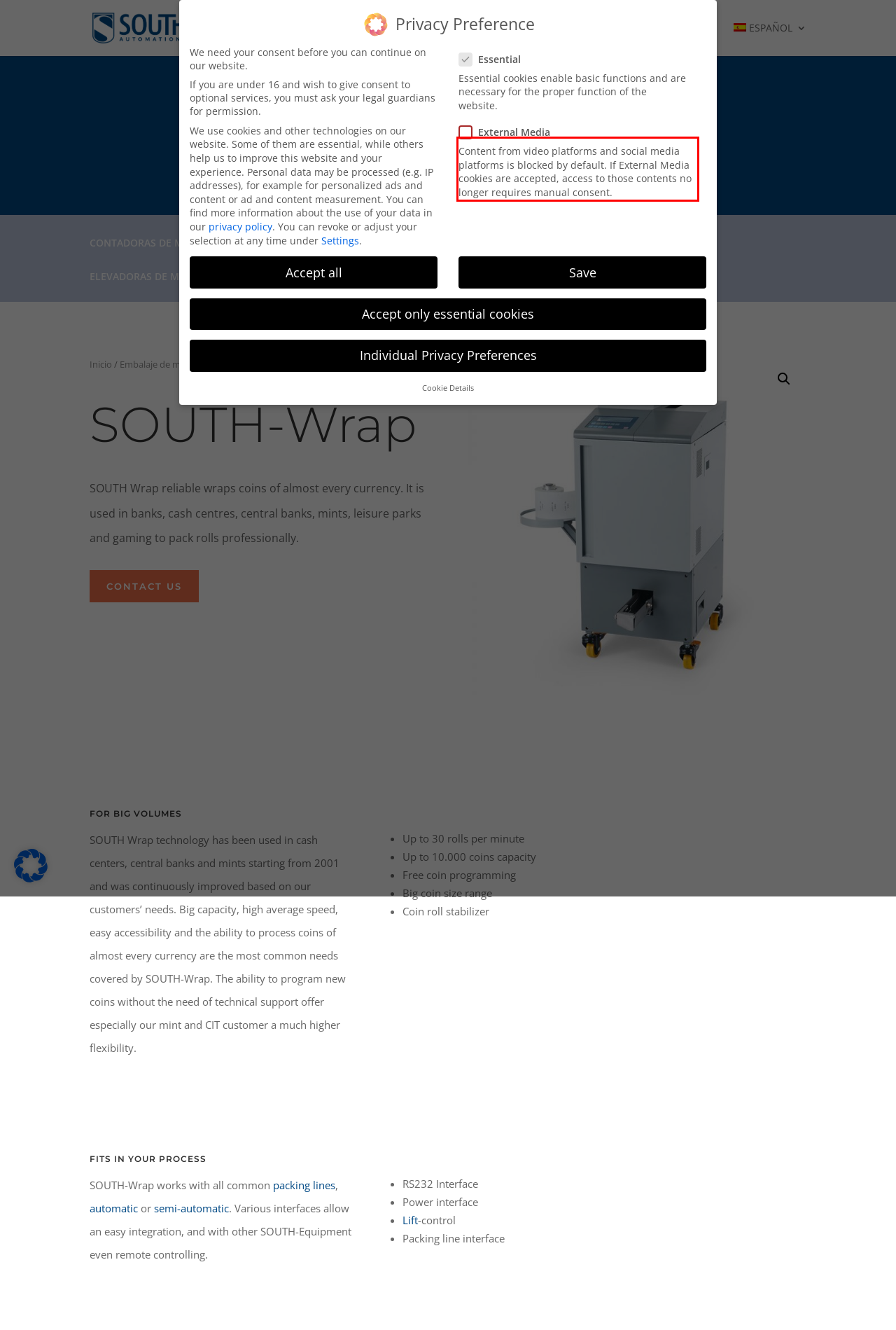In the given screenshot, locate the red bounding box and extract the text content from within it.

Content from video platforms and social media platforms is blocked by default. If External Media cookies are accepted, access to those contents no longer requires manual consent.